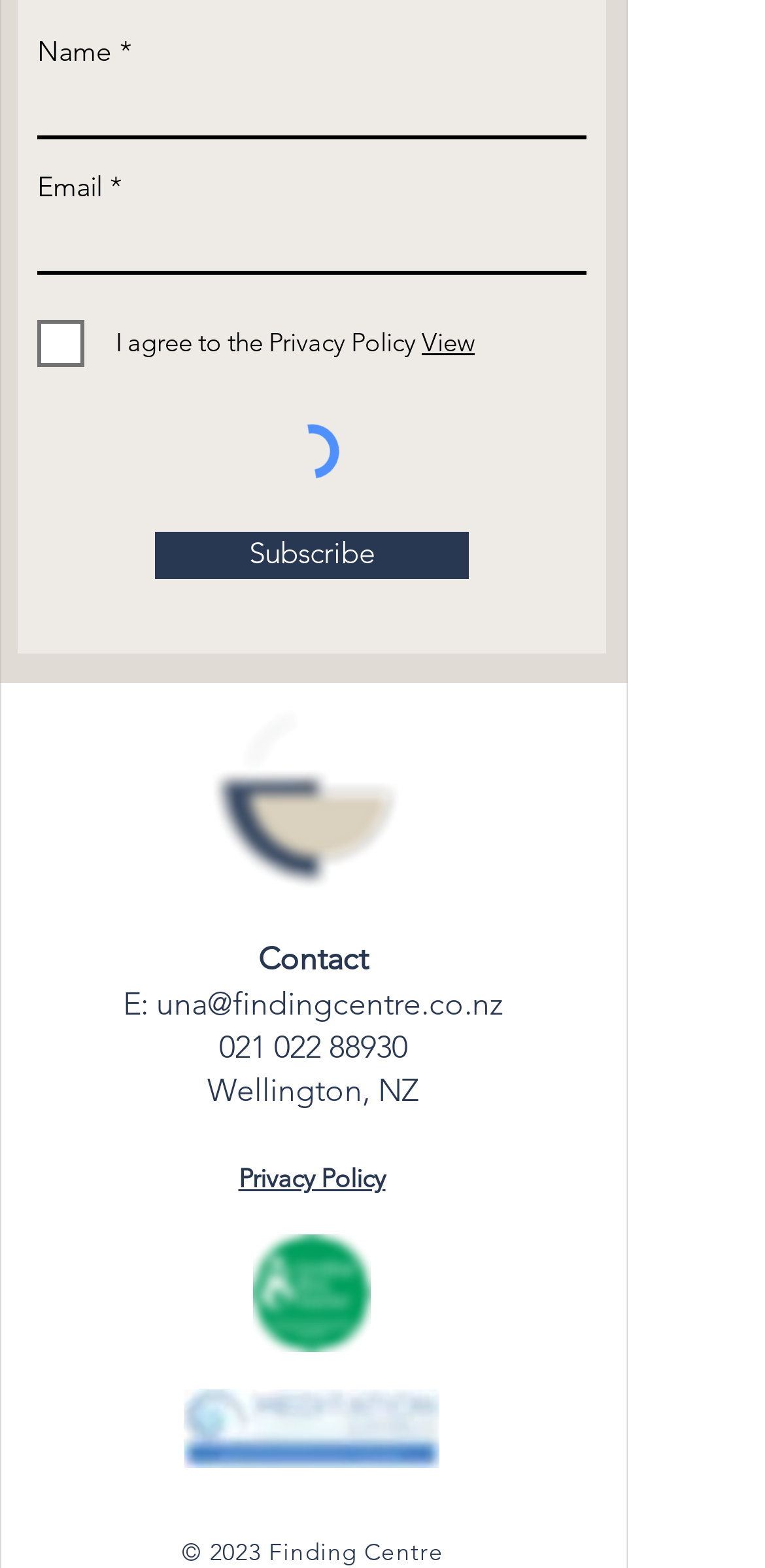Please determine the bounding box coordinates of the element's region to click for the following instruction: "Check the privacy policy agreement".

[0.049, 0.211, 0.082, 0.227]